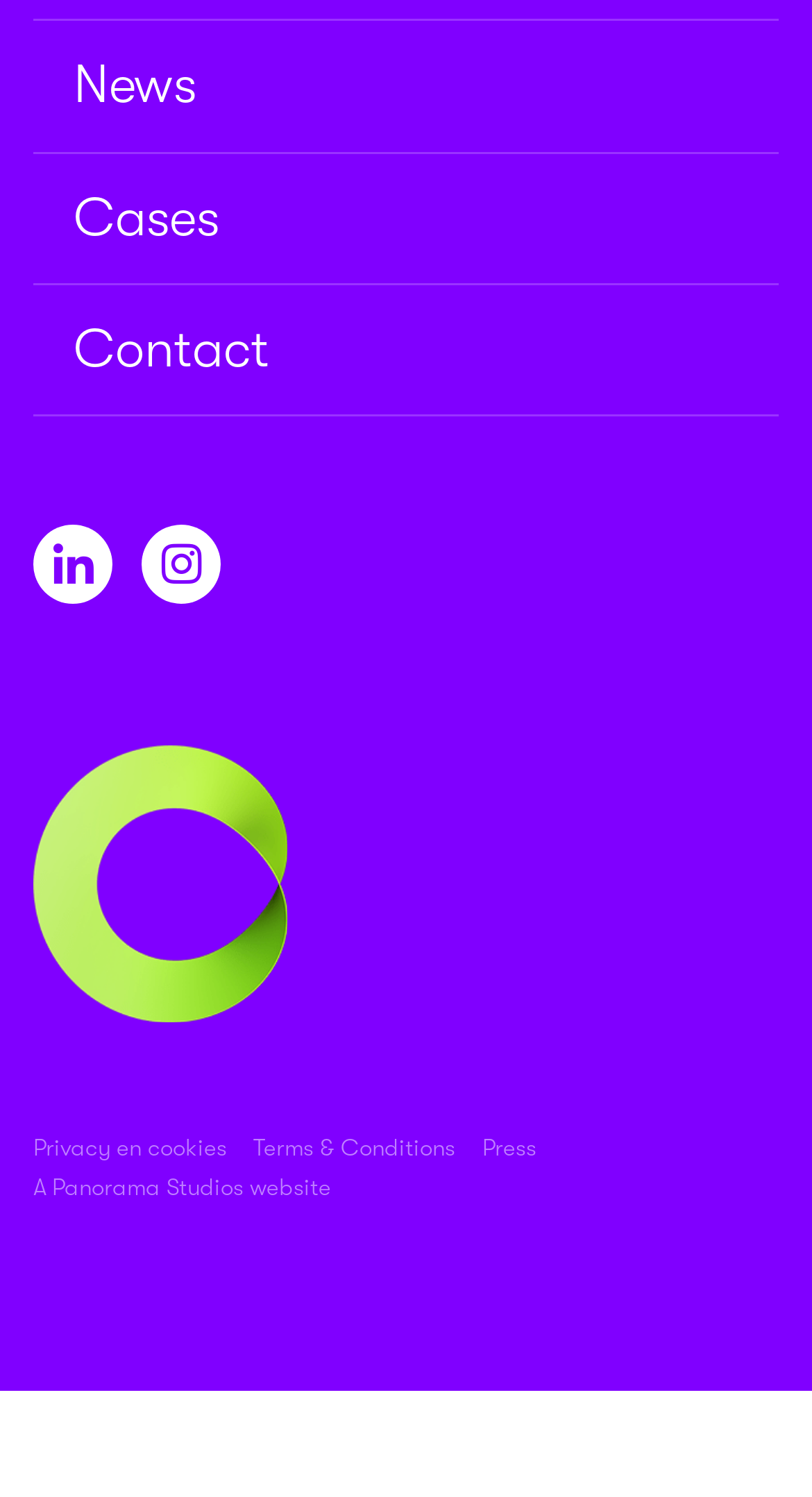Identify the bounding box of the HTML element described here: "A Panorama Studios website". Provide the coordinates as four float numbers between 0 and 1: [left, top, right, bottom].

[0.041, 0.784, 0.408, 0.802]